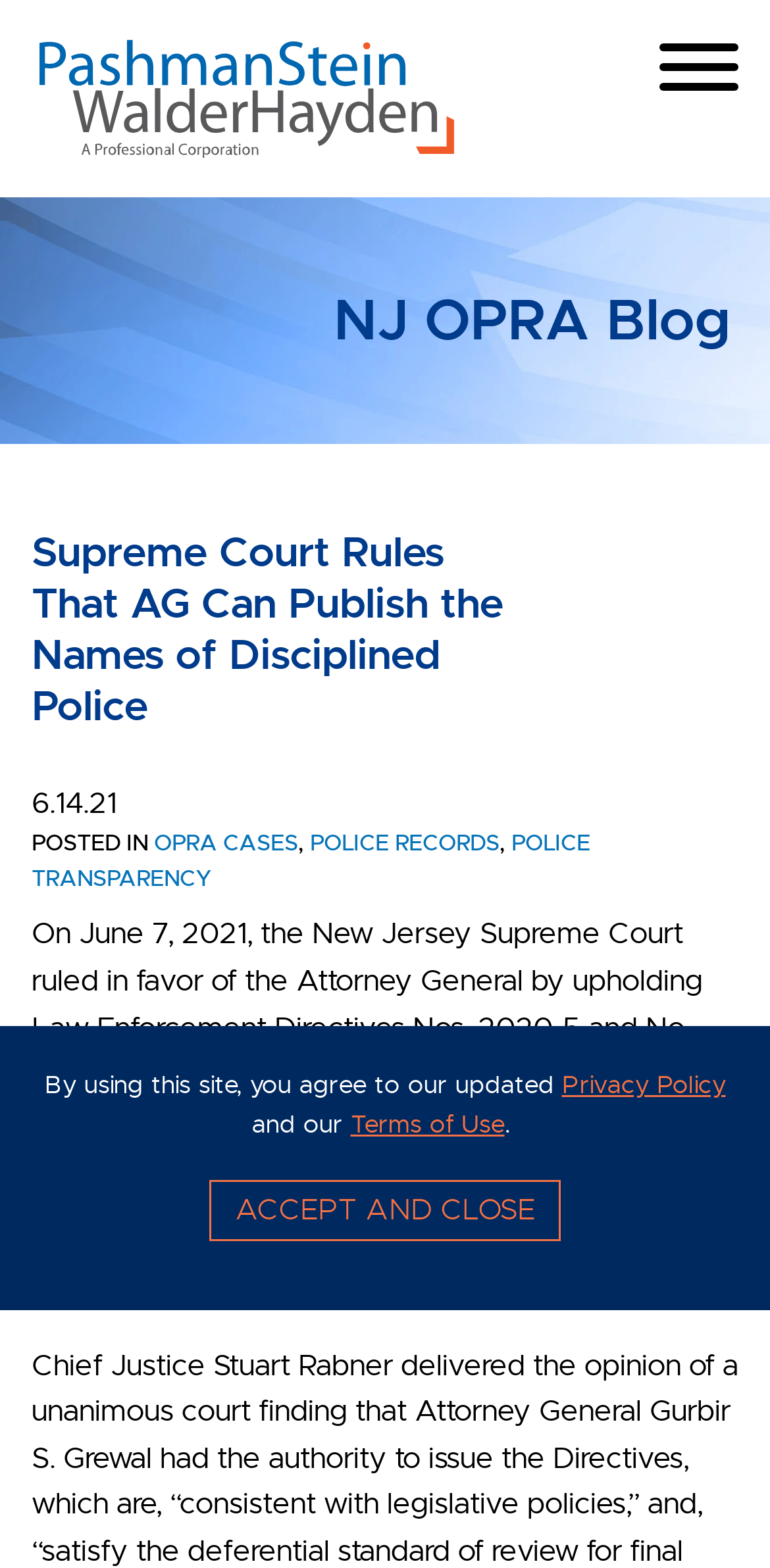Give a detailed account of the webpage, highlighting key information.

This webpage is about a news article discussing a Supreme Court ruling related to police discipline. At the top left, there is a link to "Pashman Stein Walder Hayden P.C." accompanied by an image with the same name. Below this, there are links to "Main Content" and "Main Menu" on the left side, and a "Menu" button on the right side.

The main content area is headed by a title "Supreme Court Rules That AG Can Publish the Names of Disciplined Police" and a date "6.14.21". Below this, there are links to related categories "OPRA CASES", "POLICE RECORDS", and "POLICE TRANSPARENCY". The main article text begins with "On June 7, 2021, the New Jersey Supreme Court ruled in favor of the Attorney General..." and continues to discuss the ruling and its implications.

On the bottom left, there is a "Jump to Page" link, and at the very bottom, there is a "Cookie Policy" section with links to "Privacy Policy" and "Terms of Use". A button to "Accept" and close the policy notification is also present.